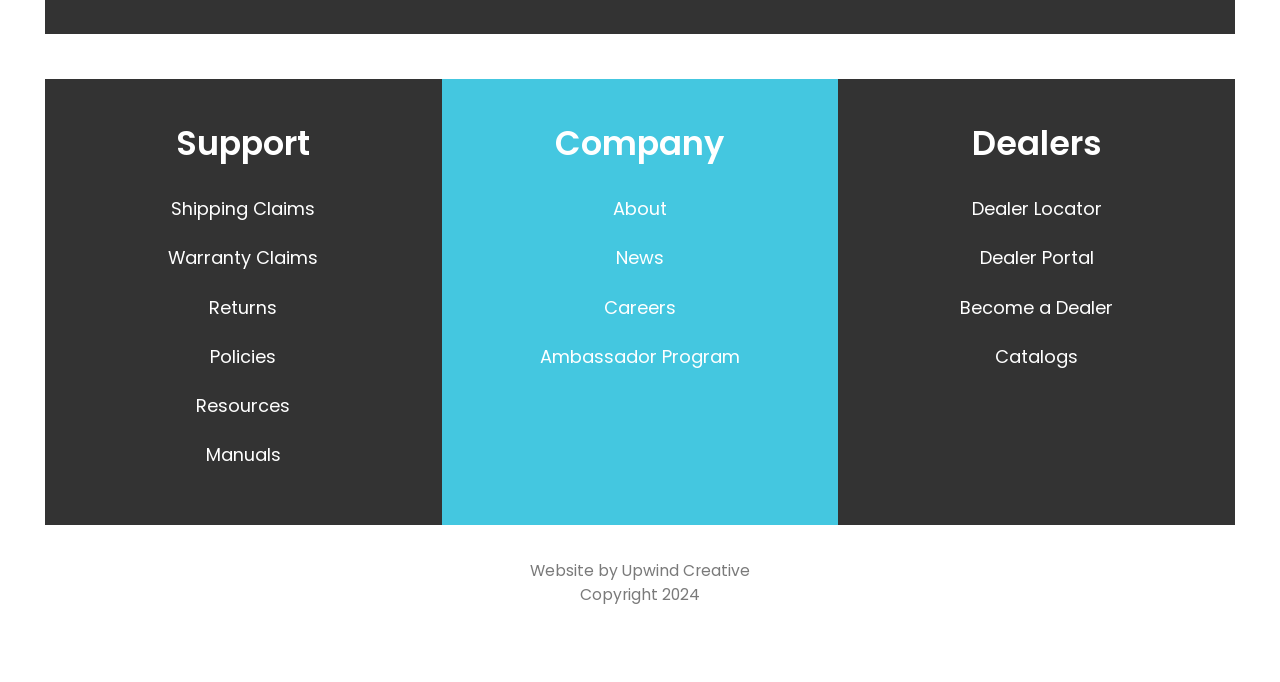Identify the bounding box coordinates for the element you need to click to achieve the following task: "Check the website's policies". Provide the bounding box coordinates as four float numbers between 0 and 1, in the form [left, top, right, bottom].

[0.035, 0.487, 0.345, 0.559]